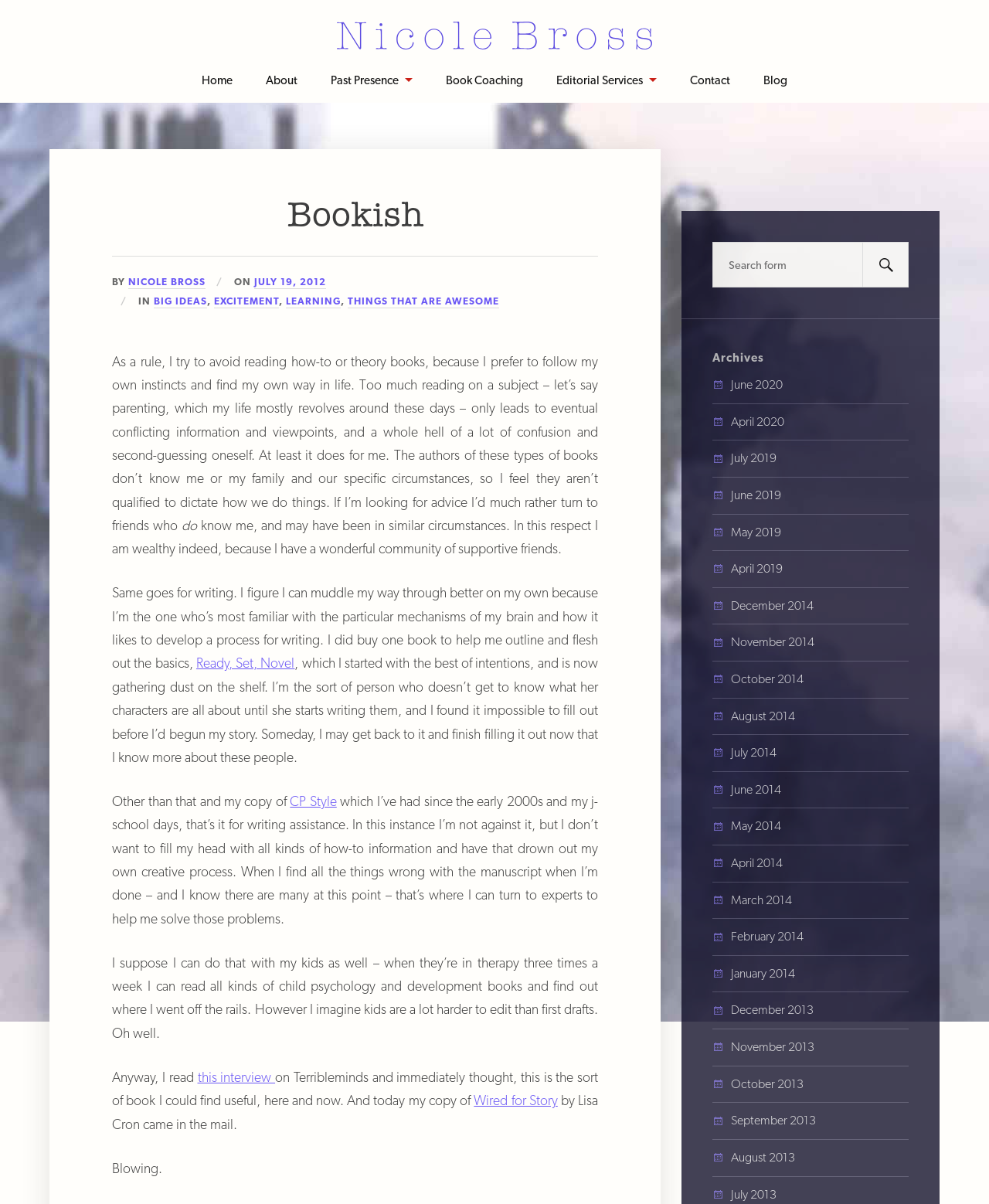What is the author's name?
Provide a detailed answer to the question using information from the image.

The author's name can be found in the top navigation bar, where it says 'Bookish – Nicole Bross – Author and Editor'. It is also mentioned in the text as 'NICOLE BROSS'.